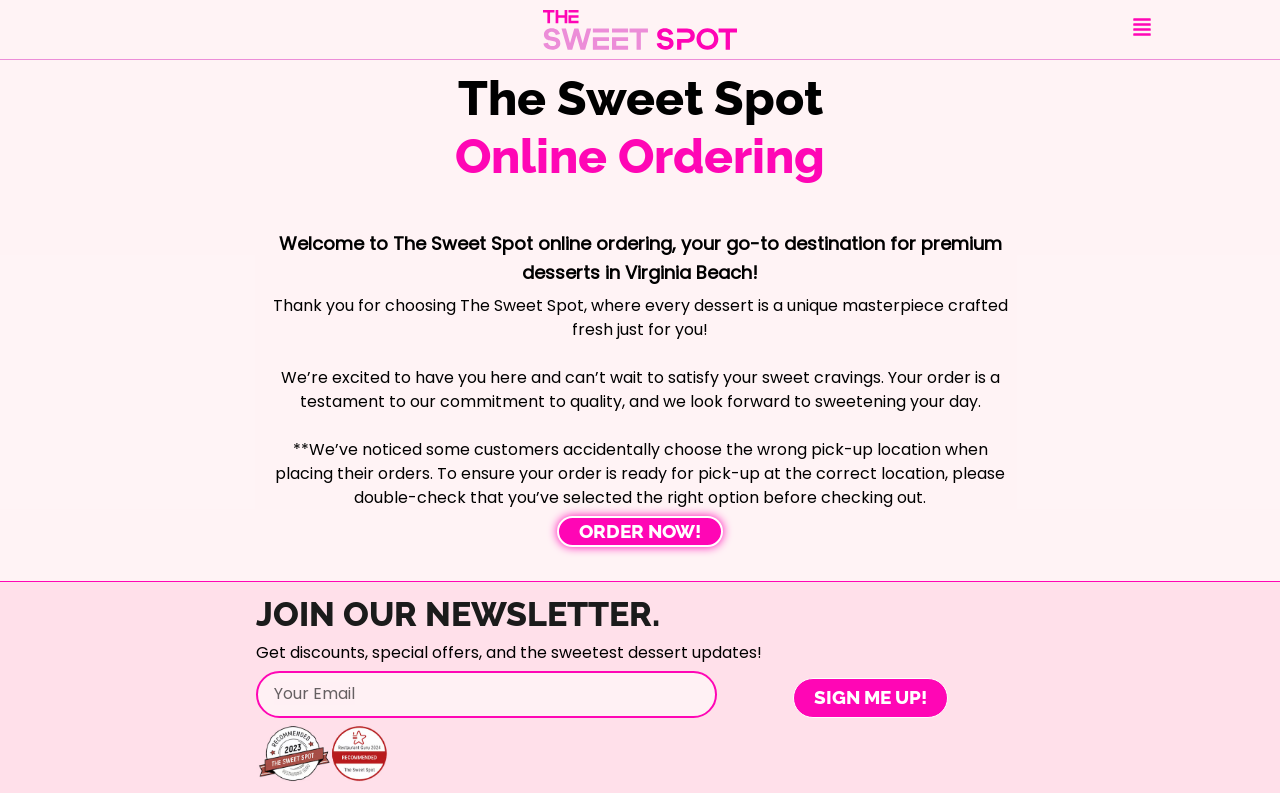Identify the coordinates of the bounding box for the element described below: "alt="The Sweet Spot Logo"". Return the coordinates as four float numbers between 0 and 1: [left, top, right, bottom].

[0.425, 0.012, 0.575, 0.062]